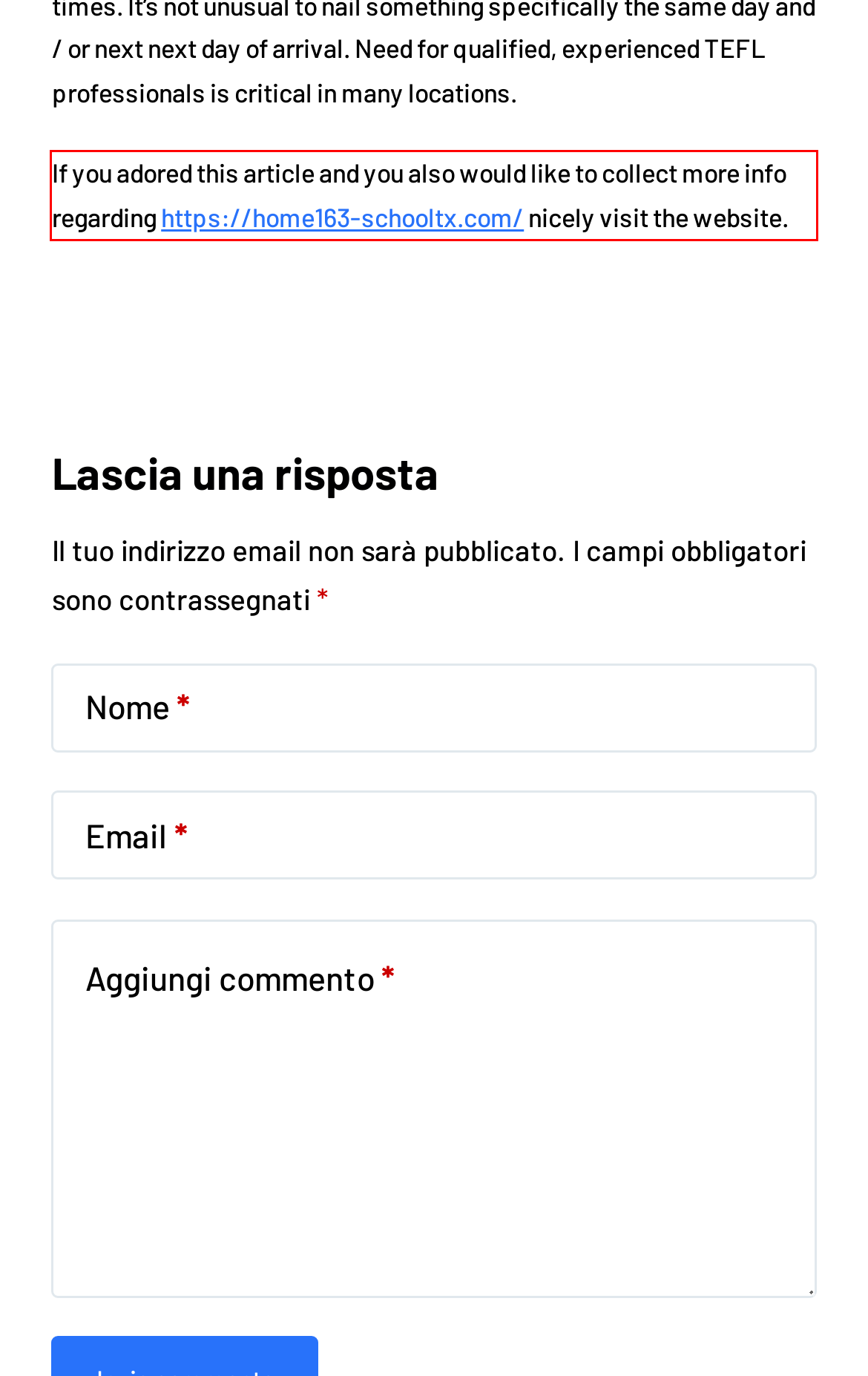You are provided with a webpage screenshot that includes a red rectangle bounding box. Extract the text content from within the bounding box using OCR.

If you adored this article and you also would like to collect more info regarding https://home163-schooltx.com/ nicely visit the website.